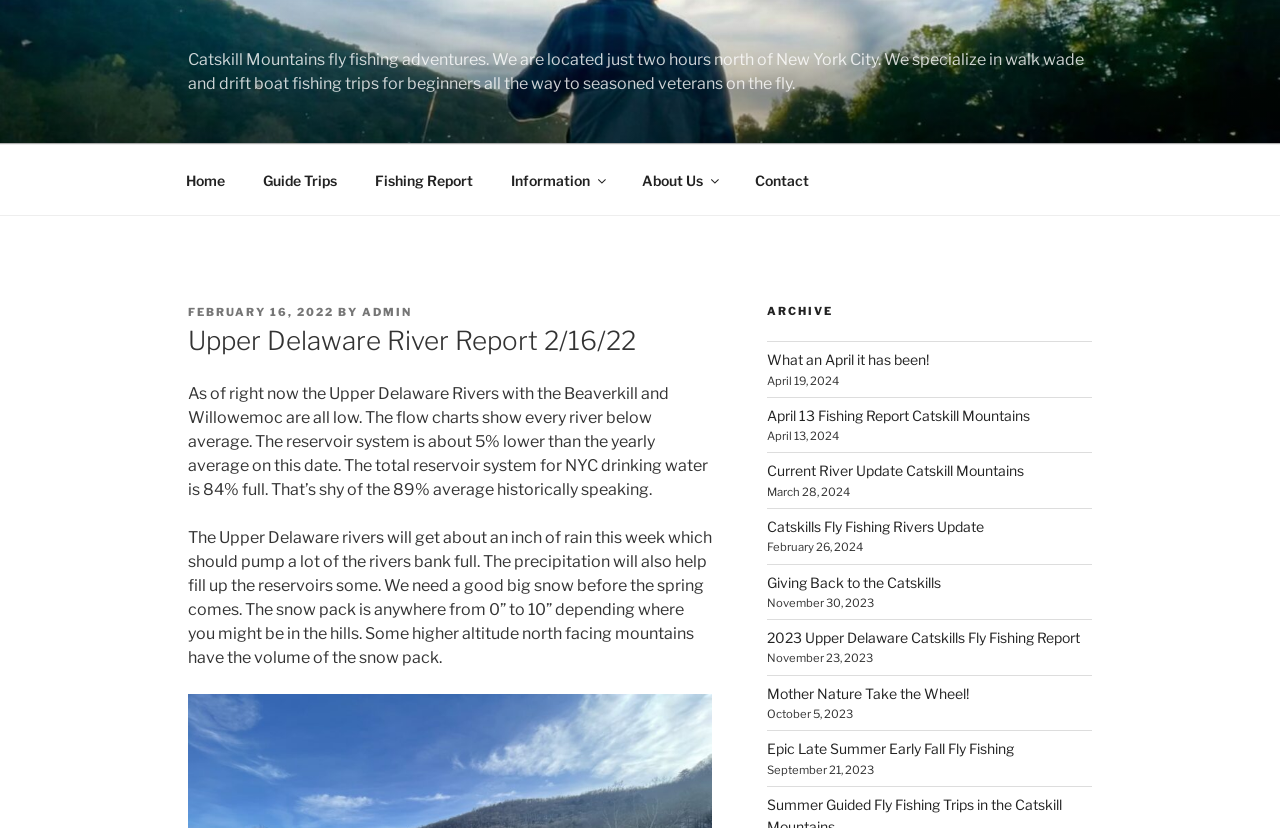Extract the primary heading text from the webpage.

Upper Delaware River Report 2/16/22